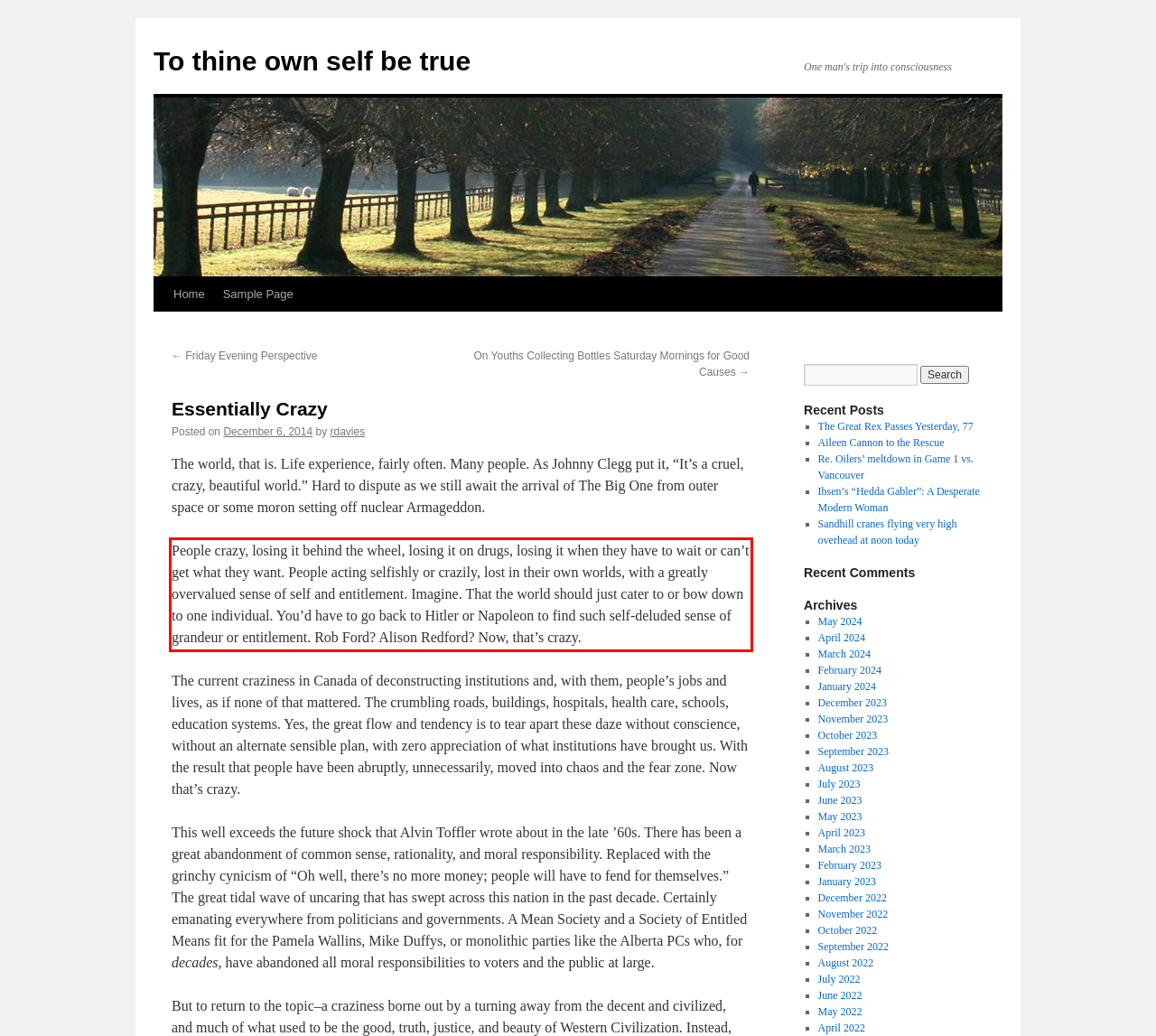Given a screenshot of a webpage with a red bounding box, extract the text content from the UI element inside the red bounding box.

People crazy, losing it behind the wheel, losing it on drugs, losing it when they have to wait or can’t get what they want. People acting selfishly or crazily, lost in their own worlds, with a greatly overvalued sense of self and entitlement. Imagine. That the world should just cater to or bow down to one individual. You’d have to go back to Hitler or Napoleon to find such self-deluded sense of grandeur or entitlement. Rob Ford? Alison Redford? Now, that’s crazy.